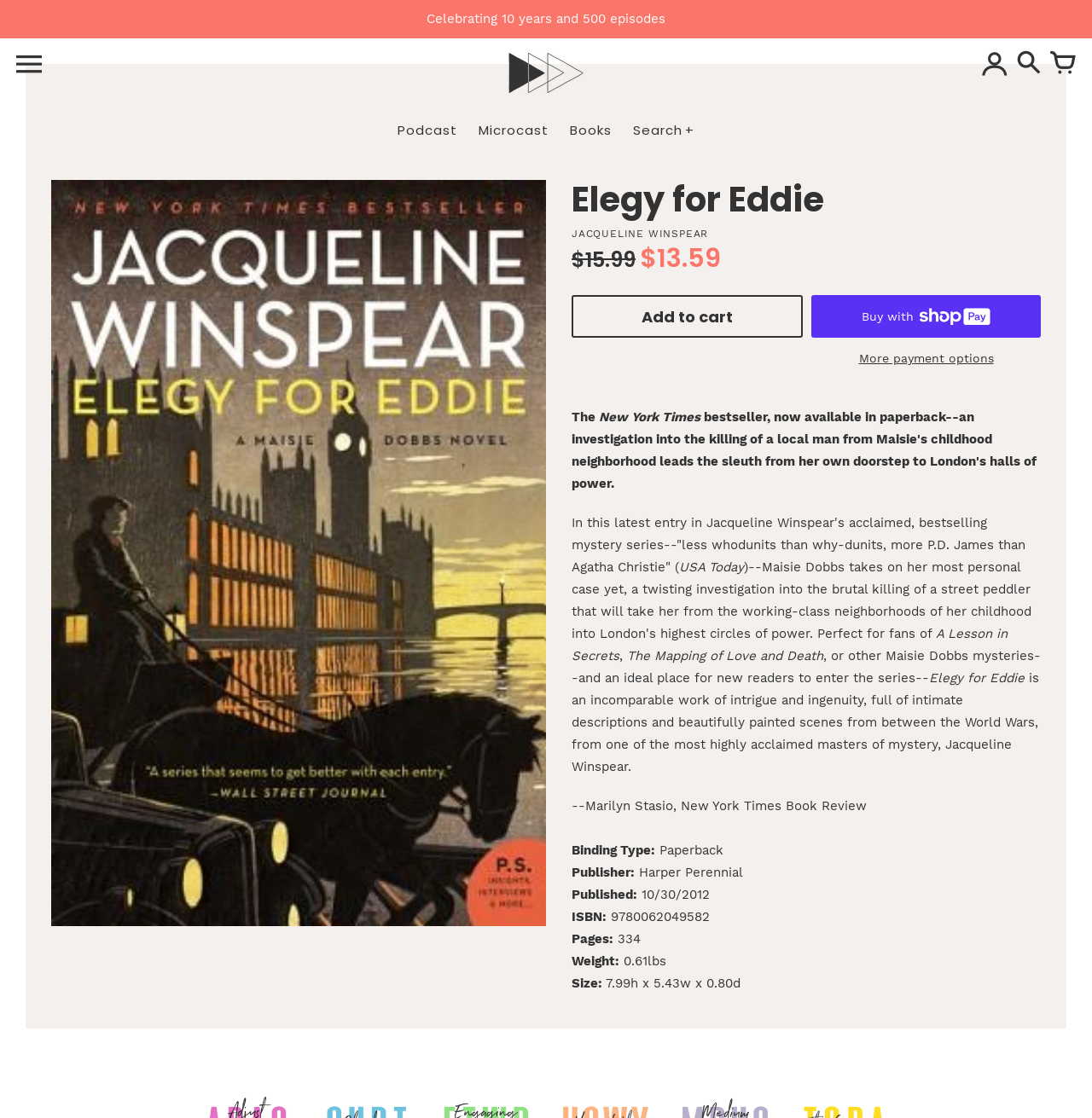What is the title of the book?
Based on the screenshot, give a detailed explanation to answer the question.

The title of the book can be found in the heading element with the text 'Elegy for Eddie' which is located at the top of the page, above the author's name and book description.